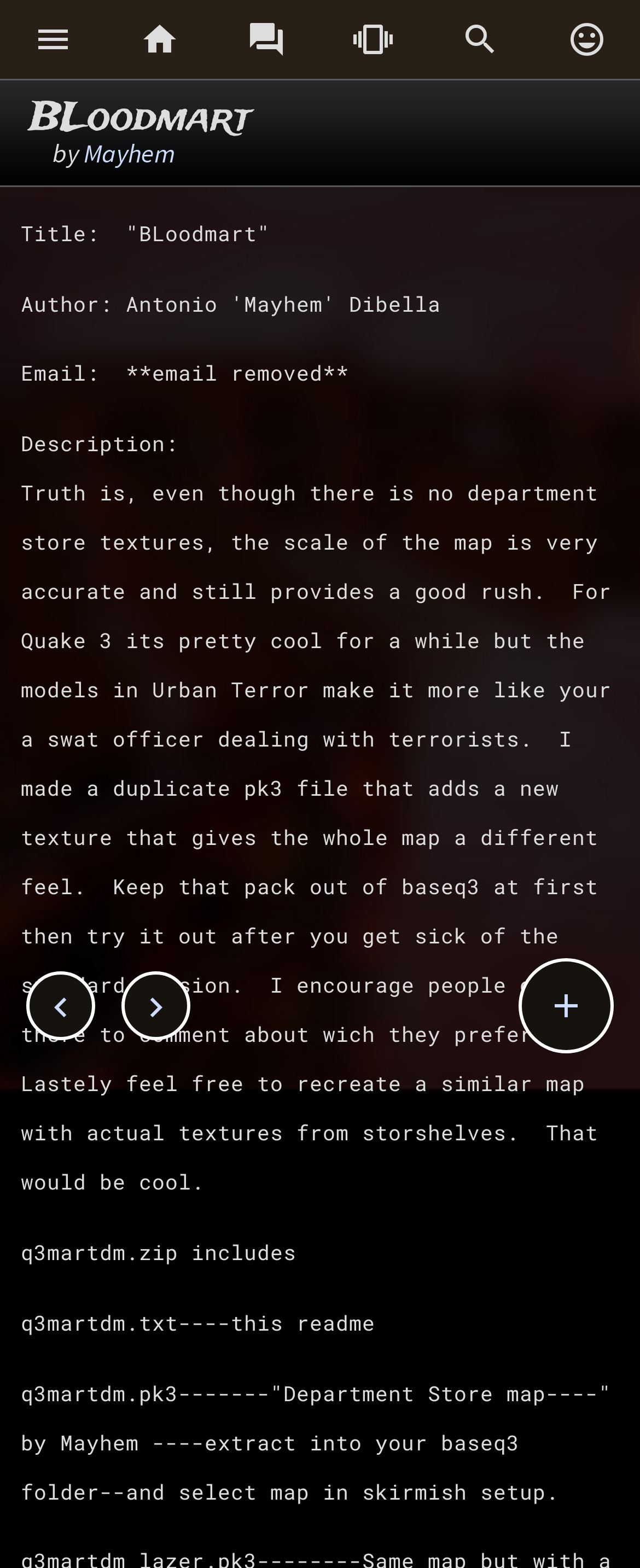Create an in-depth description of the webpage, covering main sections.

This webpage is a readme file for a Quake 3 Arena custom map called "BLoodmart" created by Mayhem. At the top, there are five social media links aligned horizontally, each represented by an icon. To the right of these links, there is a small text "LvL" with an icon. Below these elements, the title "BLoodmart" is displayed prominently, followed by the subtitle "by Mayhem".

The main content of the page is divided into sections. The first section displays the title "BLoodmart" again, followed by the email address of the creator. The next section is a description of the map, which explains that although the map does not use department store textures, it is still accurate in scale and provides a good gaming experience. The description also mentions that the creator has made a duplicate file with a new texture, and encourages users to try it out and provide feedback.

Below the description, there is a list of files included in the "q3martdm.zip" package, which are "q3martdm.txt" (this readme file), and "q3martdm.pk3" (the map file). The page also provides instructions on how to extract and install the map file.

On the right side of the page, there are three more links, each represented by an icon. These links are positioned vertically, with the first one located near the middle of the page, and the other two near the bottom.